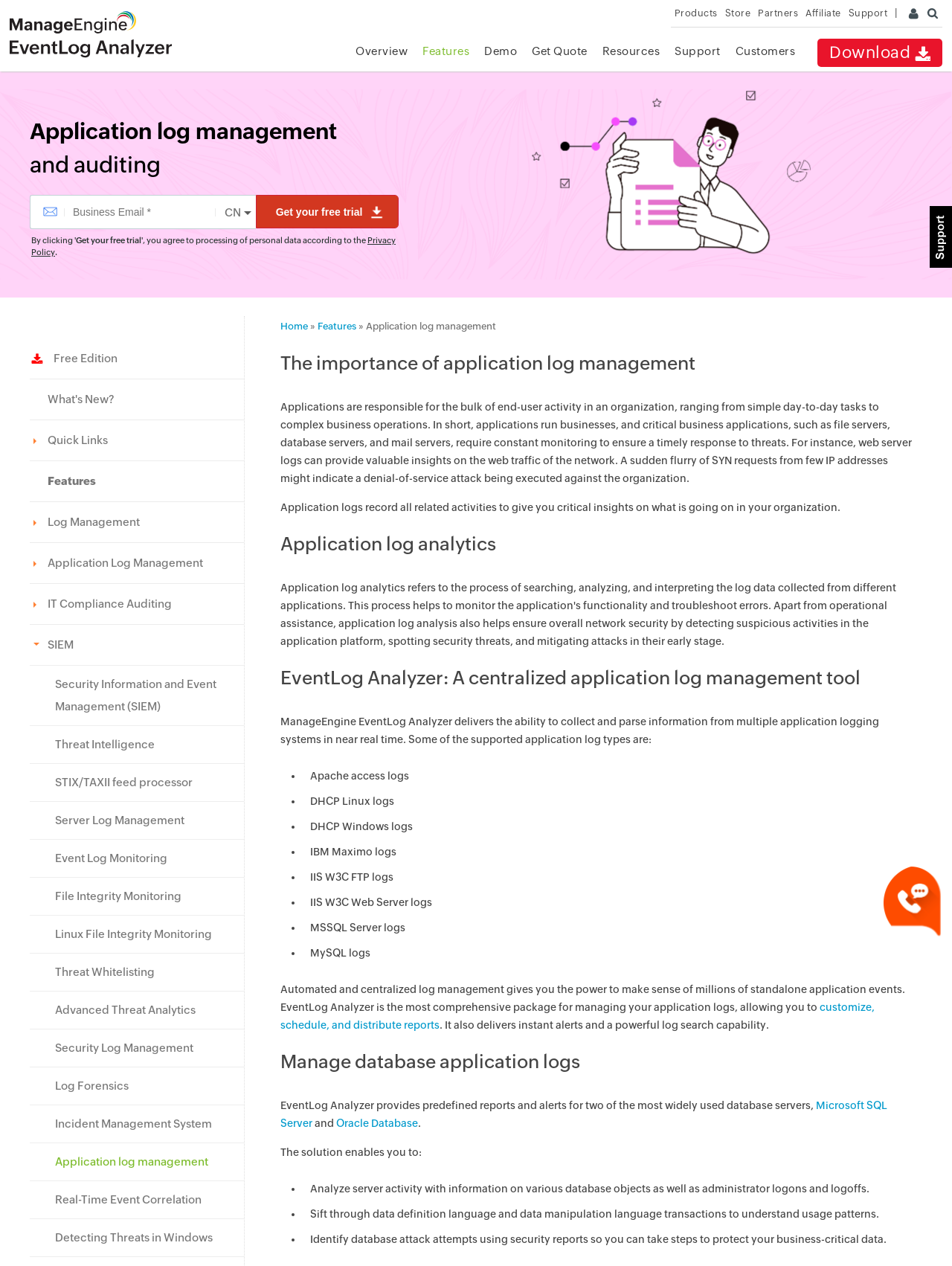Locate the bounding box coordinates of the clickable region necessary to complete the following instruction: "Log in to the website". Provide the coordinates in the format of four float numbers between 0 and 1, i.e., [left, top, right, bottom].

None